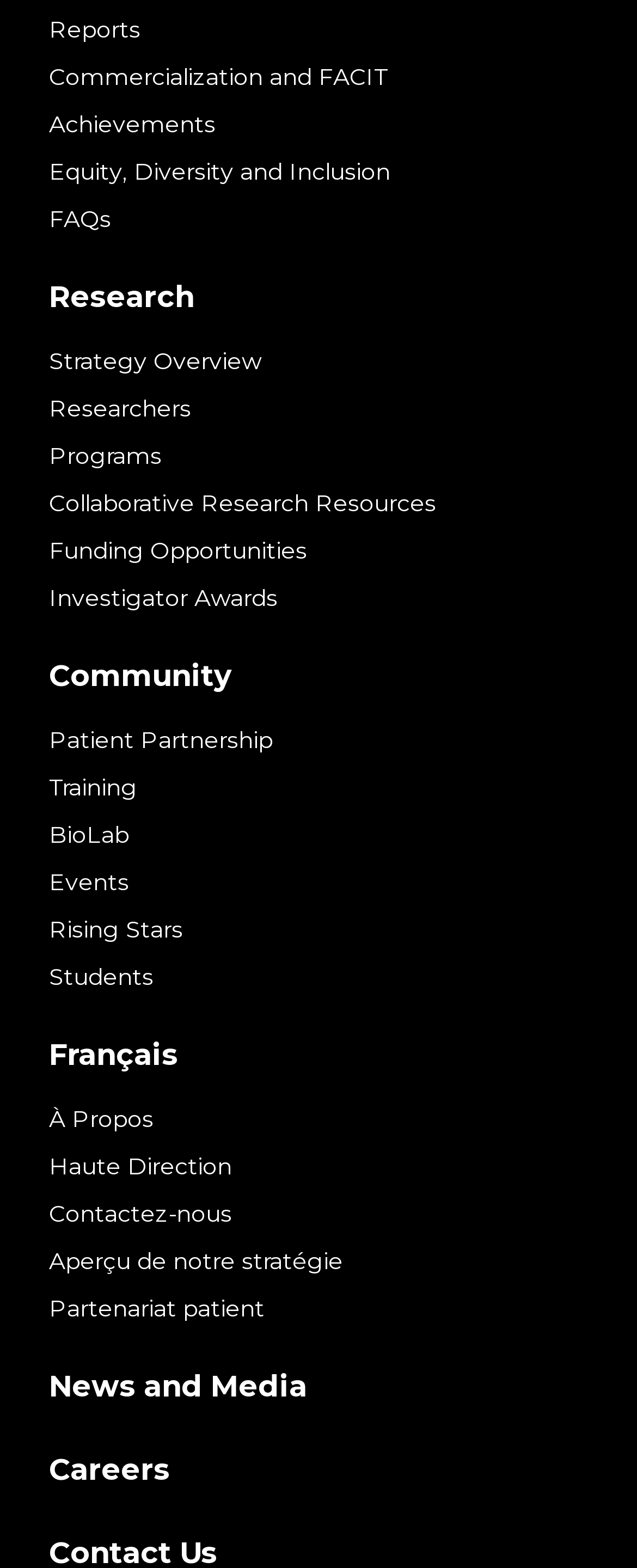What type of organization is this webpage about?
Please provide a single word or phrase in response based on the screenshot.

Research institution